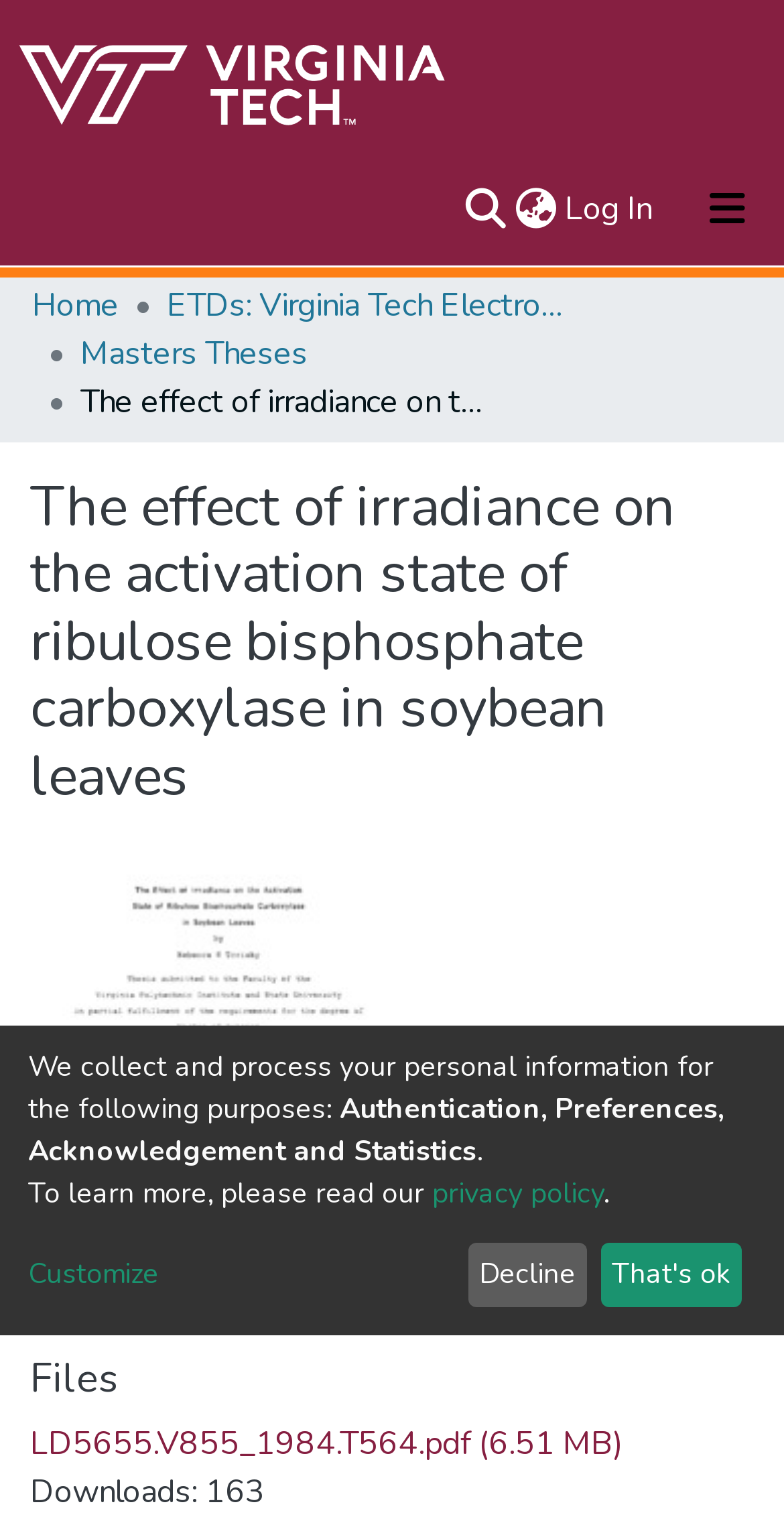Generate the main heading text from the webpage.

The effect of irradiance on the activation state of ribulose bisphosphate carboxylase in soybean leaves